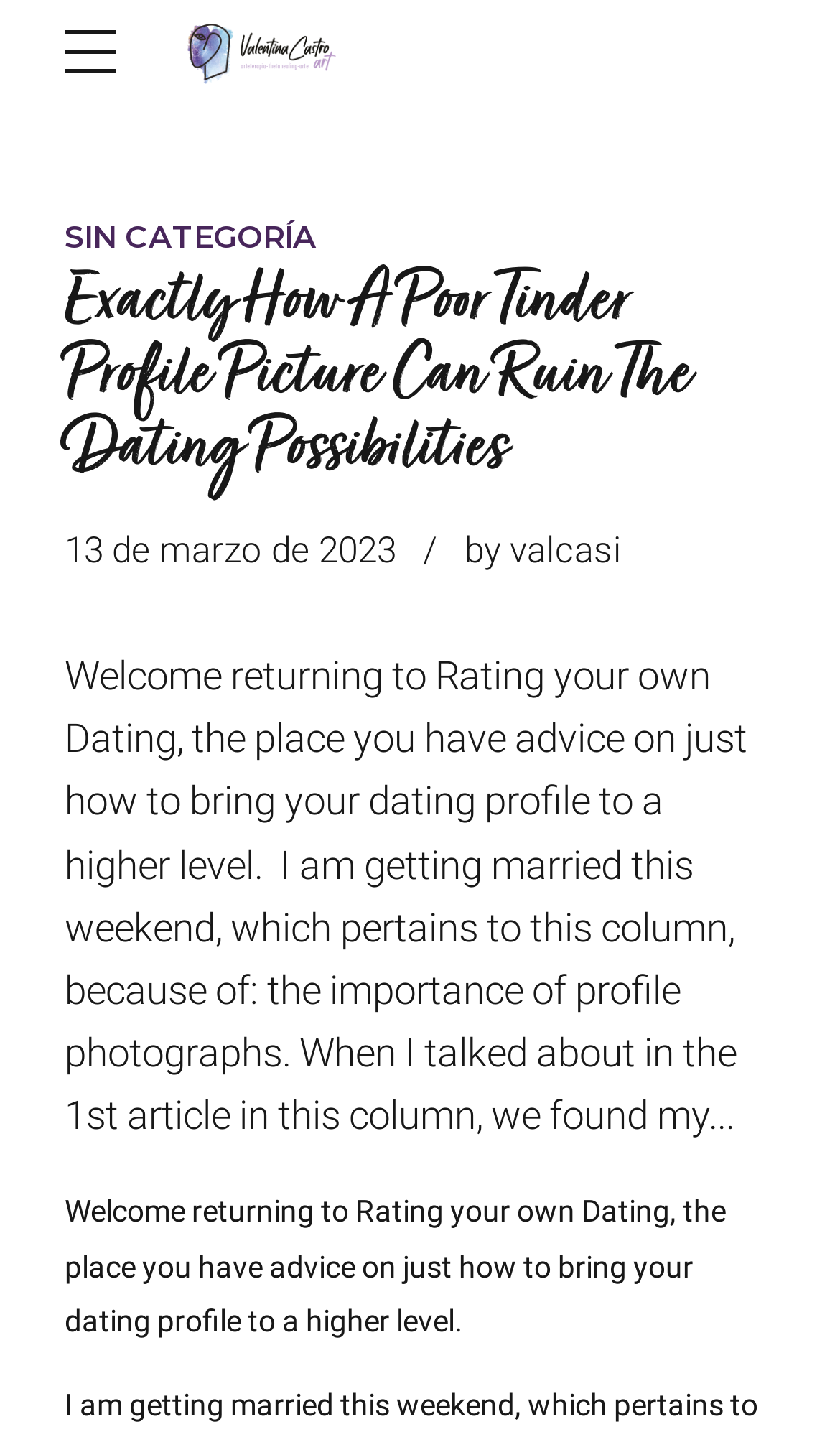Describe every aspect of the webpage comprehensively.

The webpage is about the importance of profile pictures on dating apps, specifically Tinder. At the top, there is a header section that spans almost the entire width of the page. Within this section, there is a heading that reads "Exactly How A Poor Tinder Profile Picture Can Ruin The Dating Possibilities" in a larger font size. Below the heading, there is a link to the category "SIN CATEGORÍA" and a text indicating the date "13 de marzo de 2023". To the right of the date, there is a link to the author "by valcasi".

Below the header section, there is a block of text that welcomes readers to "Rating your own Dating", a column that provides advice on improving dating profiles. The text goes on to discuss the importance of profile photographs, referencing a previous article in the column. The text is quite lengthy and takes up most of the page.

On the top-right corner, there is a link to "Valentina Castro Art" accompanied by a small image, which is likely a logo or an icon. There is also a small, non-descriptive text element "\xa0" at the very top of the page, which is not noticeable.